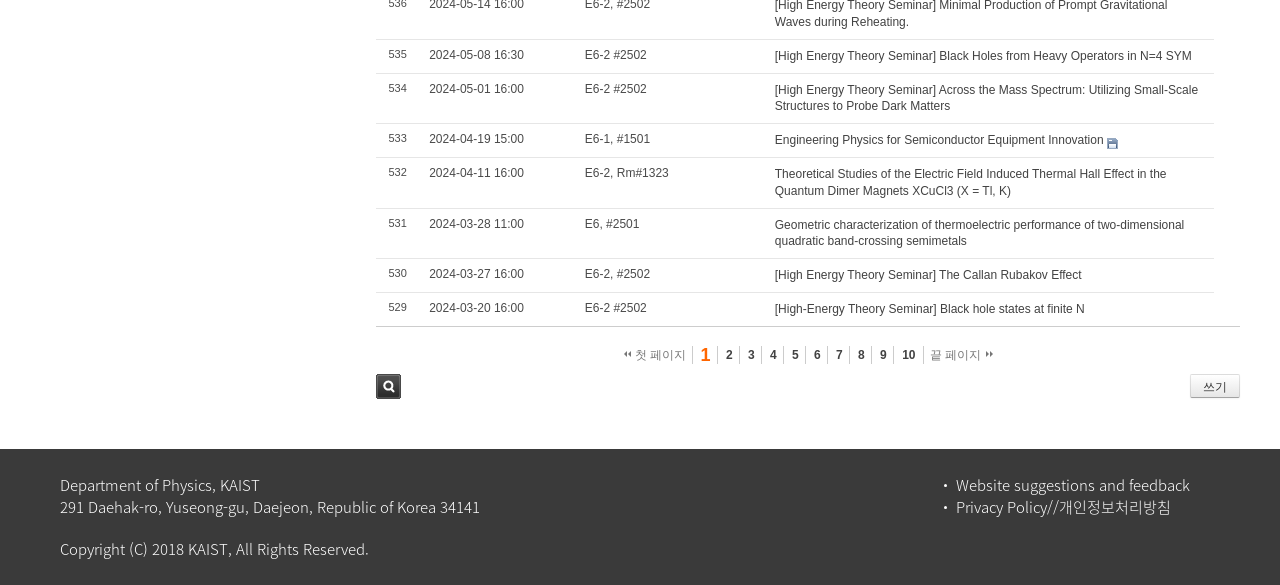Analyze the image and provide a detailed answer to the question: What is the purpose of the button with the text '검색'?

I inferred the purpose of the button with the text '검색' to be a search function, as it is a common convention in web design to use a button with the text 'search' or '검색' for searching purposes.